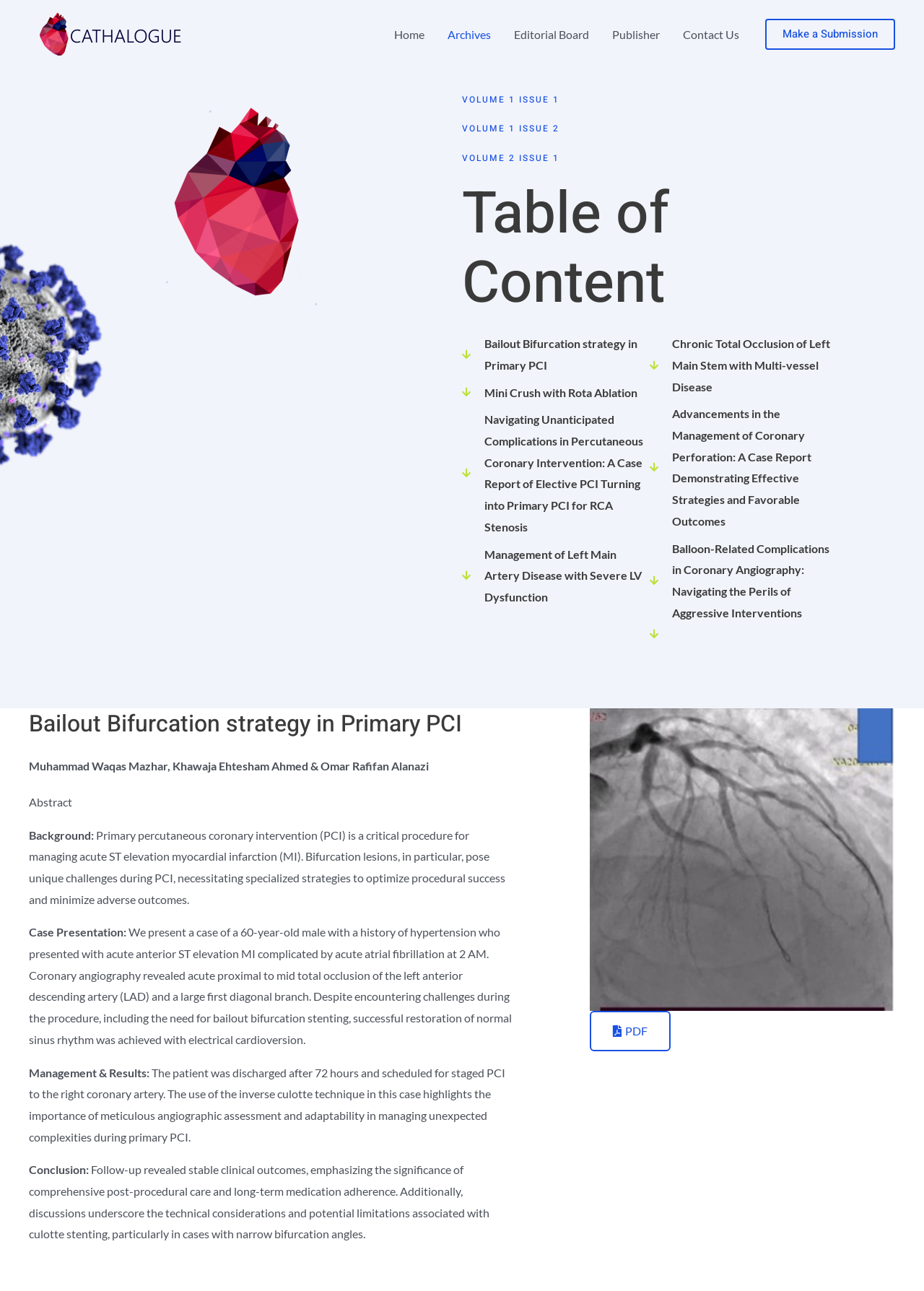Who is the author of the article 'Bailout Bifurcation strategy in Primary PCI'?
Craft a detailed and extensive response to the question.

I looked at the static text elements under the 'Bailout Bifurcation strategy in Primary PCI' heading and found that the authors are listed as Muhammad Waqas Mazhar, Khawaja Ehtesham Ahmed, and Omar Rafifan Alanazi.